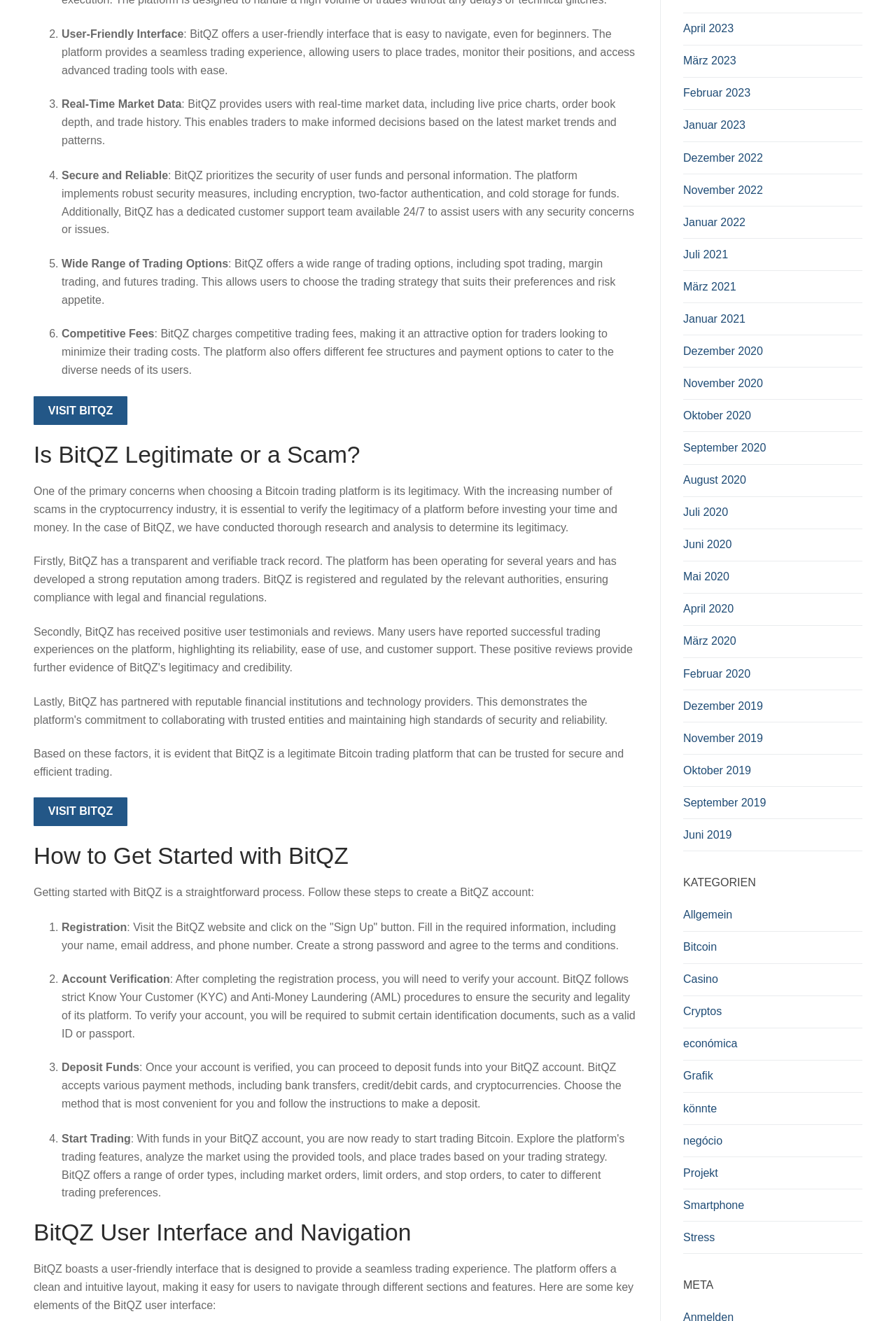Examine the screenshot and answer the question in as much detail as possible: What is the benefit of BitQZ's user-friendly interface?

The benefit of BitQZ's user-friendly interface is that it provides a seamless trading experience, making it easy for users to navigate through different sections and features, as mentioned in the section 'BitQZ User Interface and Navigation'.